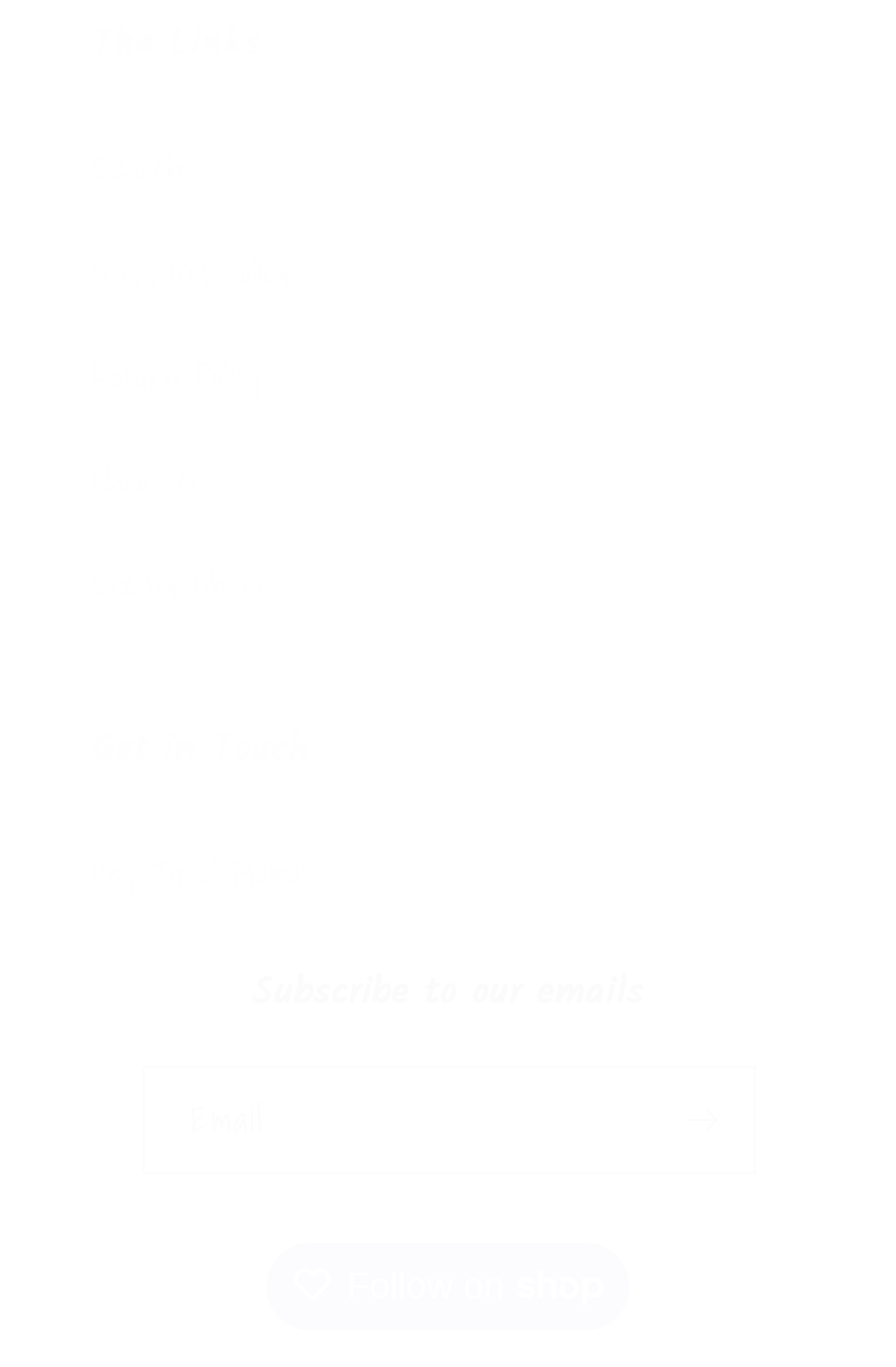How many links are under 'The Links'?
Based on the visual information, provide a detailed and comprehensive answer.

I counted the number of links under the 'The Links' heading, which are 'Search', 'Shipping Policy', 'Return Policy', 'About Us', 'Sizing Chart', and 'Hey Tired Mama!'. There are 6 links in total.